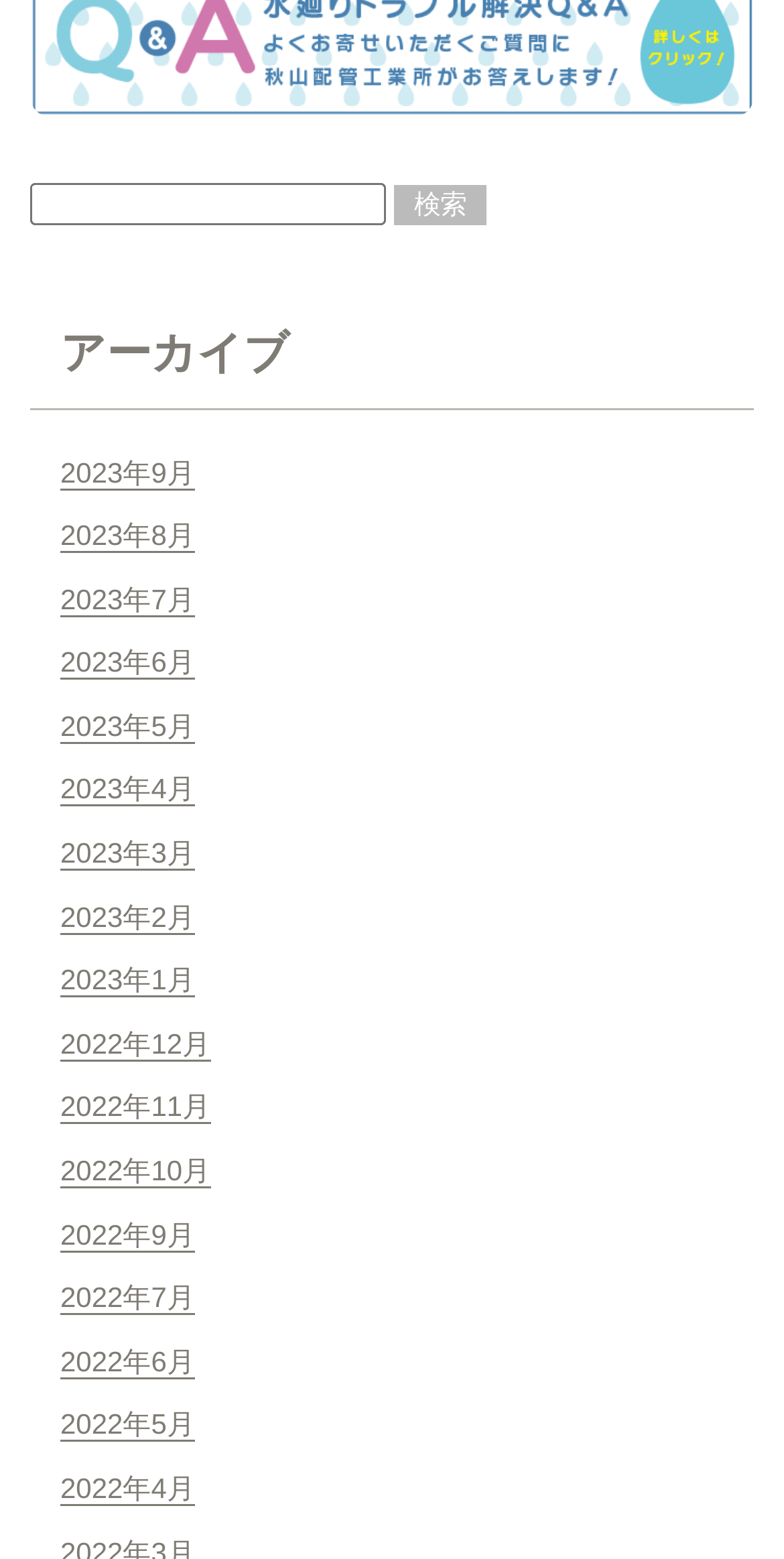What is the function of the button next to the textbox?
Give a one-word or short-phrase answer derived from the screenshot.

Submit search